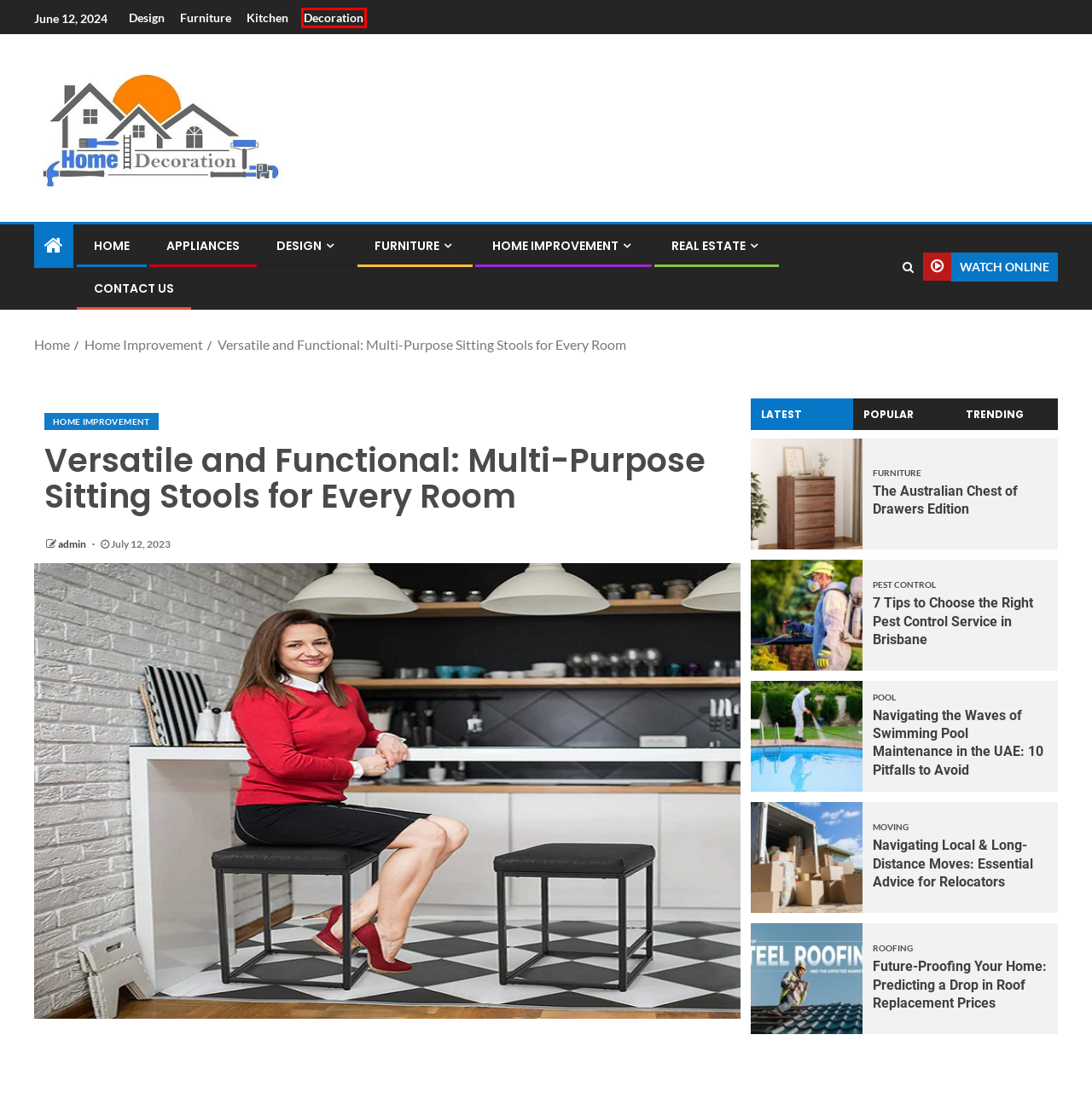Given a webpage screenshot with a red bounding box around a UI element, choose the webpage description that best matches the new webpage after clicking the element within the bounding box. Here are the candidates:
A. Home Improvement | Farmhomedecorating.com
B. admin | Farm Home Decorating News
C. The Australian Chest of Drawers Edition | Farmhomedecorating.com
D. Furniture | Farmhomedecorating.com
E. Real Estate | Farmhomedecorating.com
F. Contact Us | Farmhomedecorating.com
G. Decoration | Farmhomedecorating.com
H. Design | Farmhomedecorating.com

G